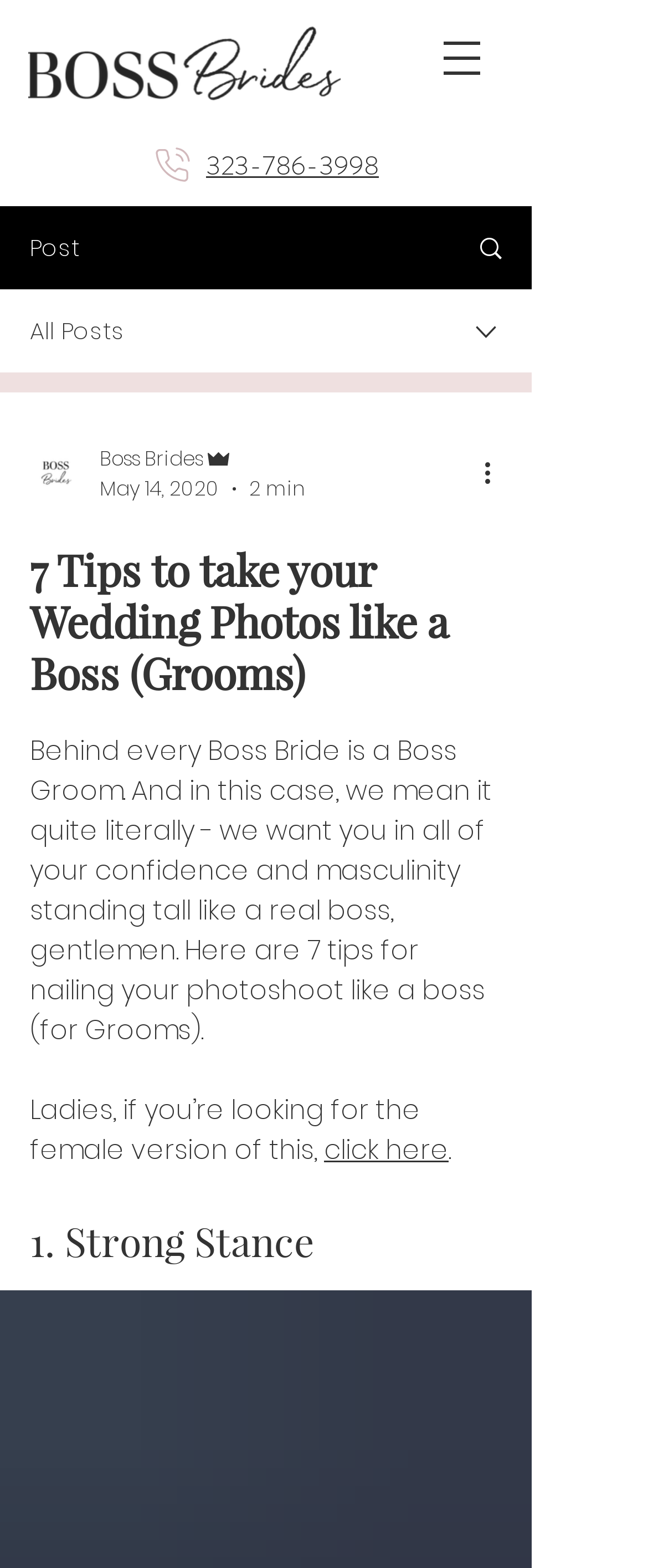Indicate the bounding box coordinates of the element that needs to be clicked to satisfy the following instruction: "Click on the writer's picture". The coordinates should be four float numbers between 0 and 1, i.e., [left, top, right, bottom].

[0.046, 0.285, 0.128, 0.319]